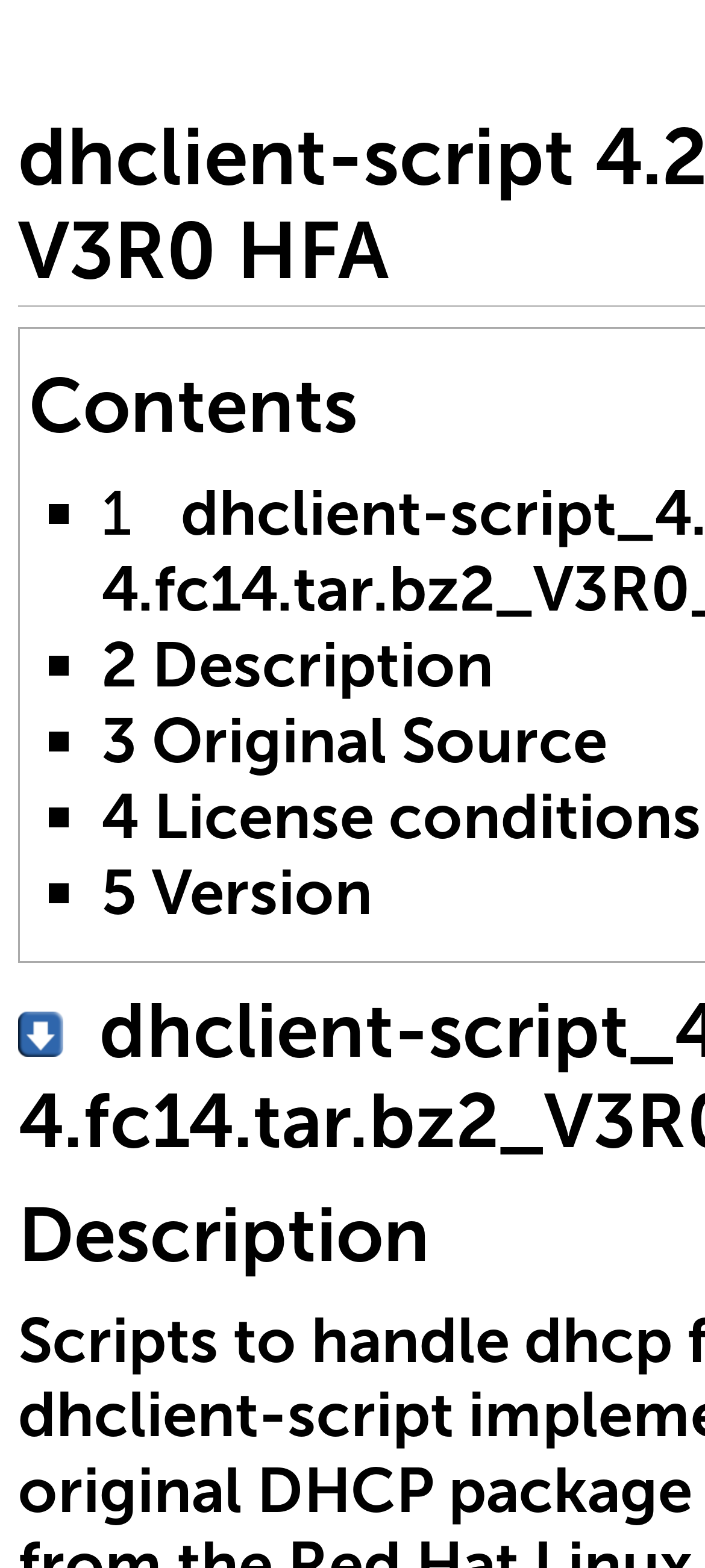What is the purpose of the '■' symbols in the list?
Provide a one-word or short-phrase answer based on the image.

List markers